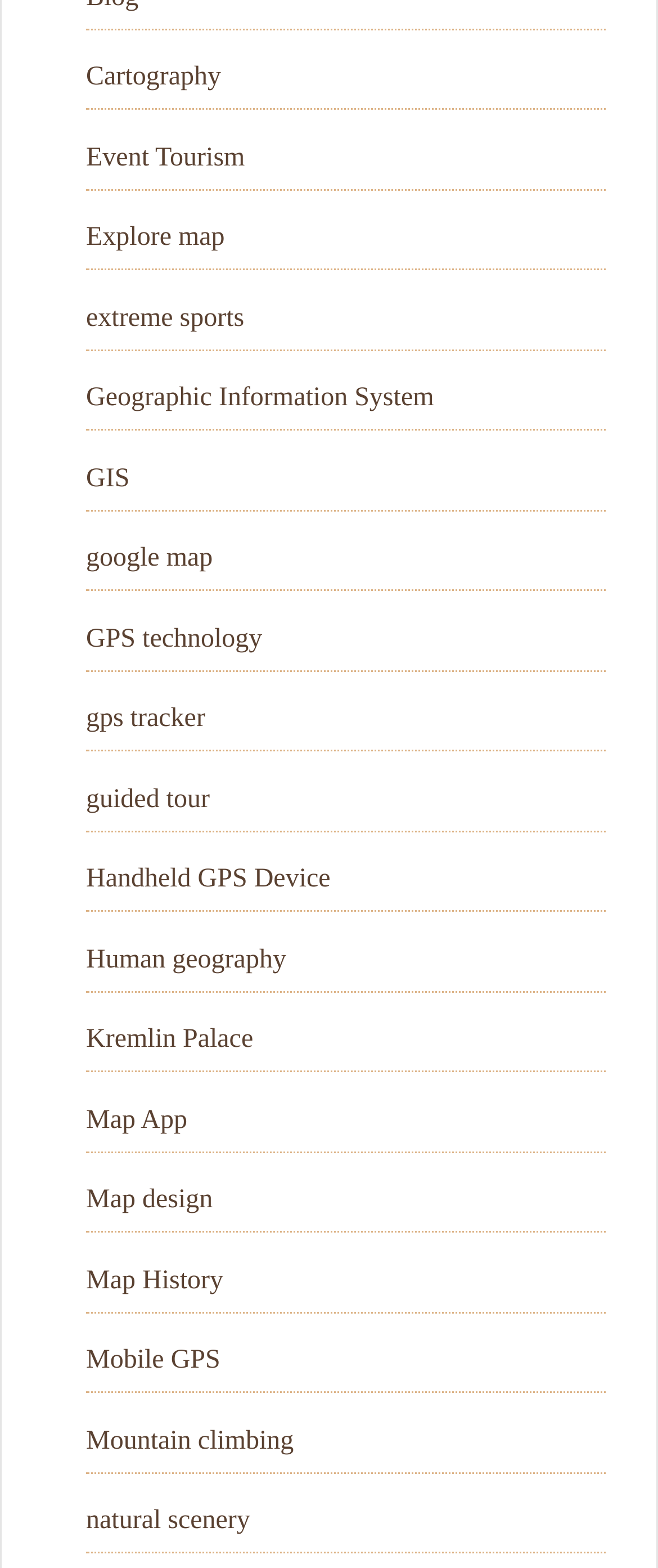Answer the question using only a single word or phrase: 
What is the topic of the link at the bottom of the webpage?

natural scenery